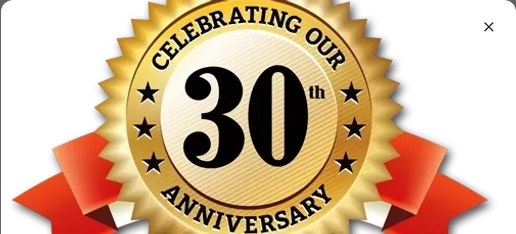What color are the stars on the badge?
Using the image, elaborate on the answer with as much detail as possible.

According to the caption, the golden circular emblem is 'adorned with a decorative border and black stars', which implies that the stars on the badge are black in color.